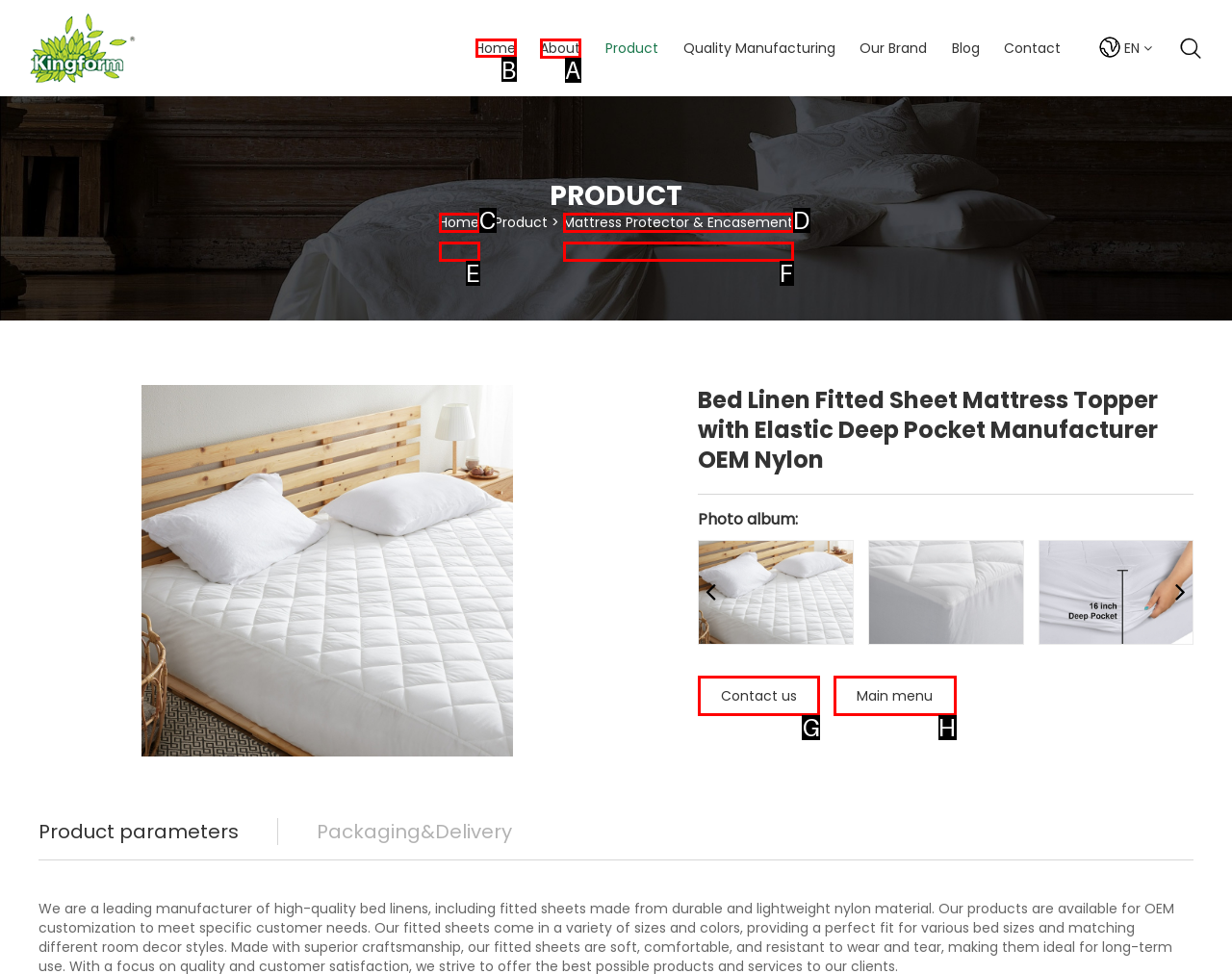Which lettered option should be clicked to perform the following task: Click the 'Home' link
Respond with the letter of the appropriate option.

B